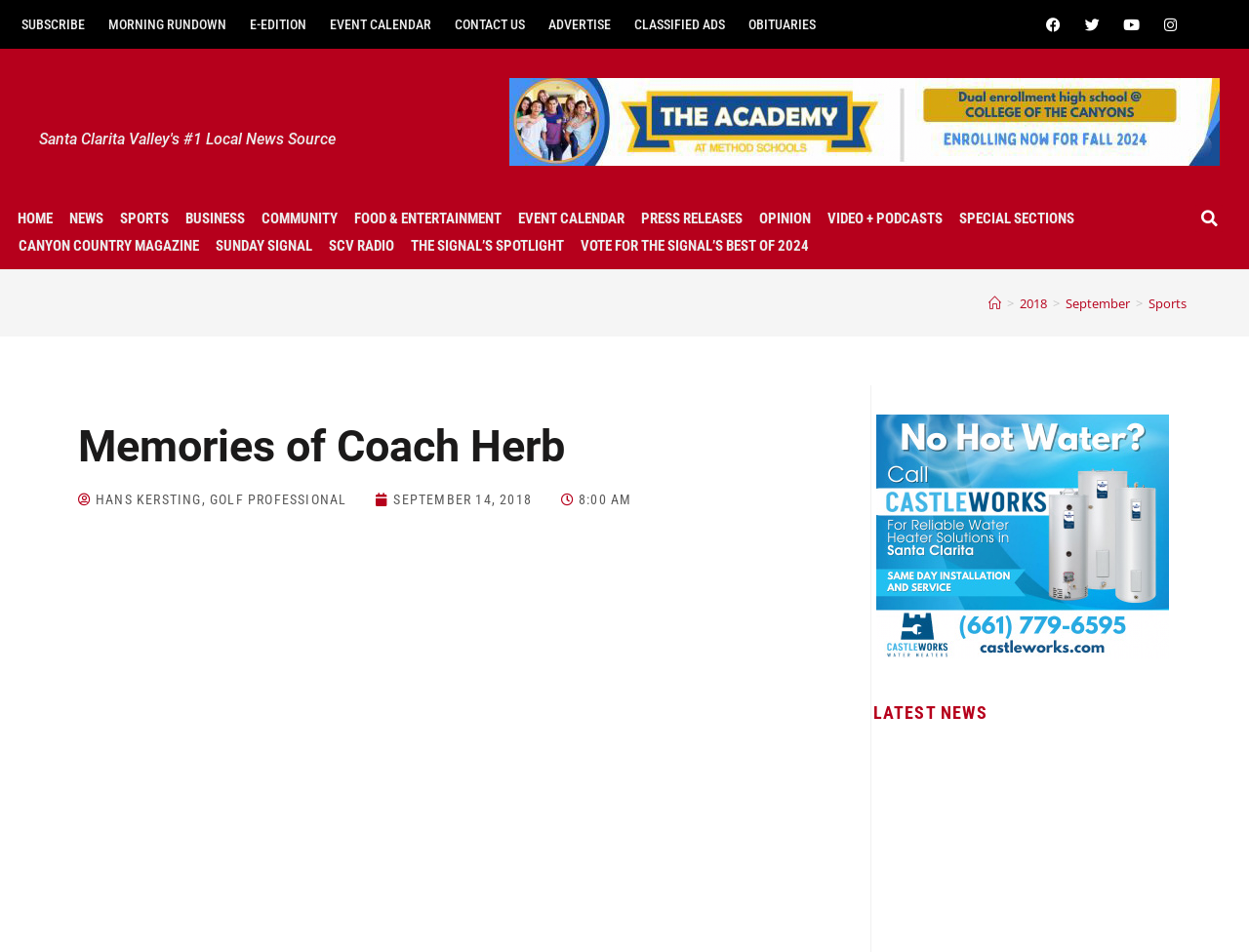Show me the bounding box coordinates of the clickable region to achieve the task as per the instruction: "Get quotes".

None